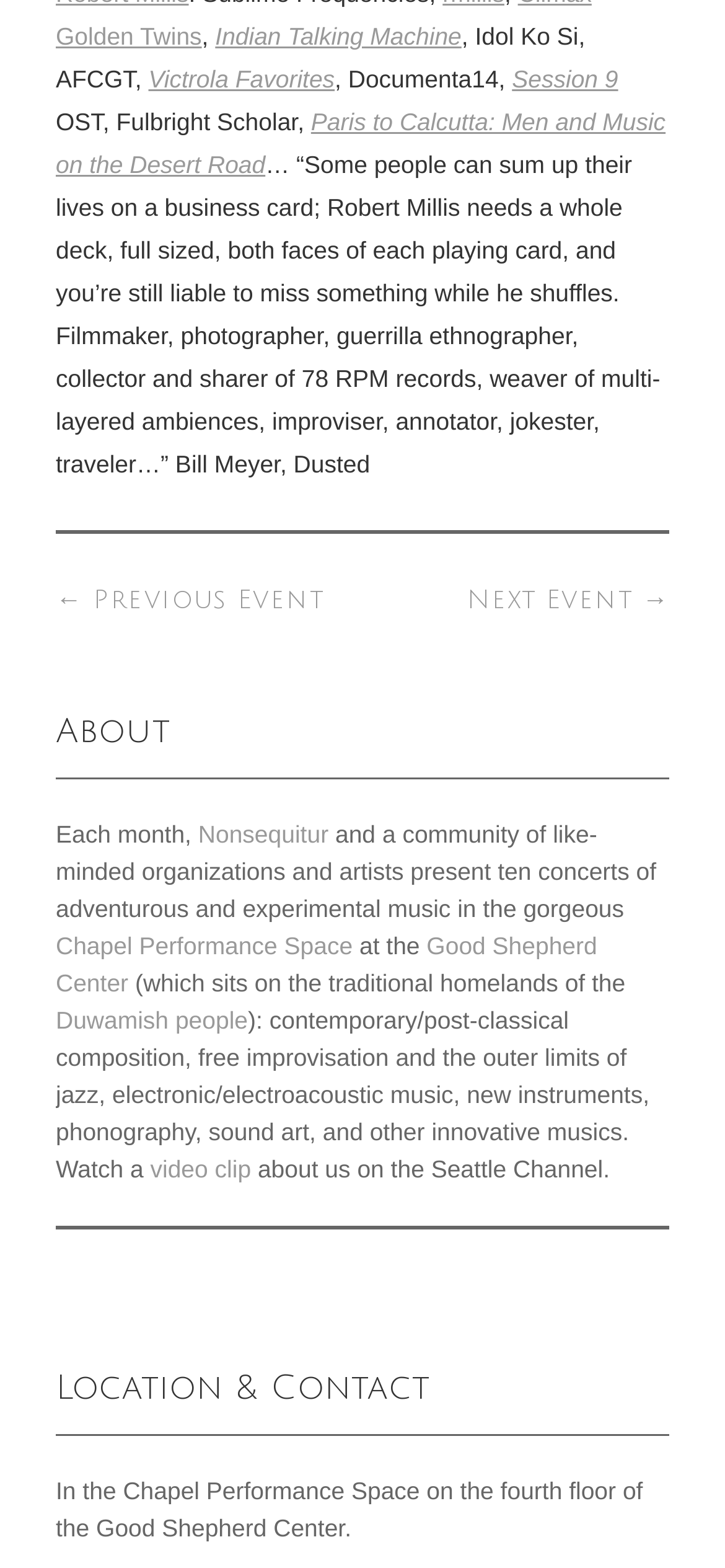Can you find the bounding box coordinates for the element that needs to be clicked to execute this instruction: "Click on Indian Talking Machine"? The coordinates should be given as four float numbers between 0 and 1, i.e., [left, top, right, bottom].

[0.297, 0.014, 0.637, 0.032]